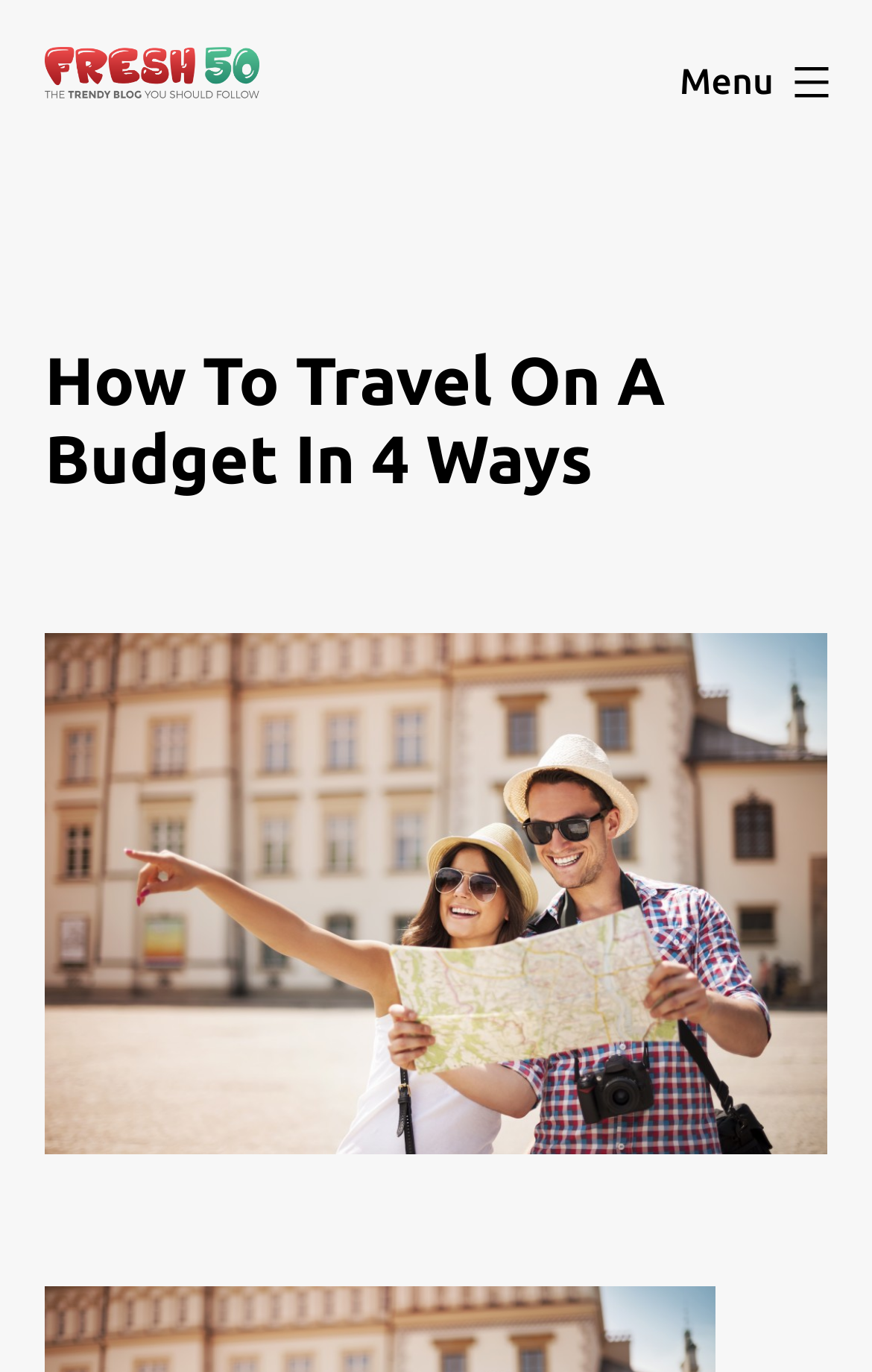What is the logo of the website?
Using the picture, provide a one-word or short phrase answer.

Fresh50